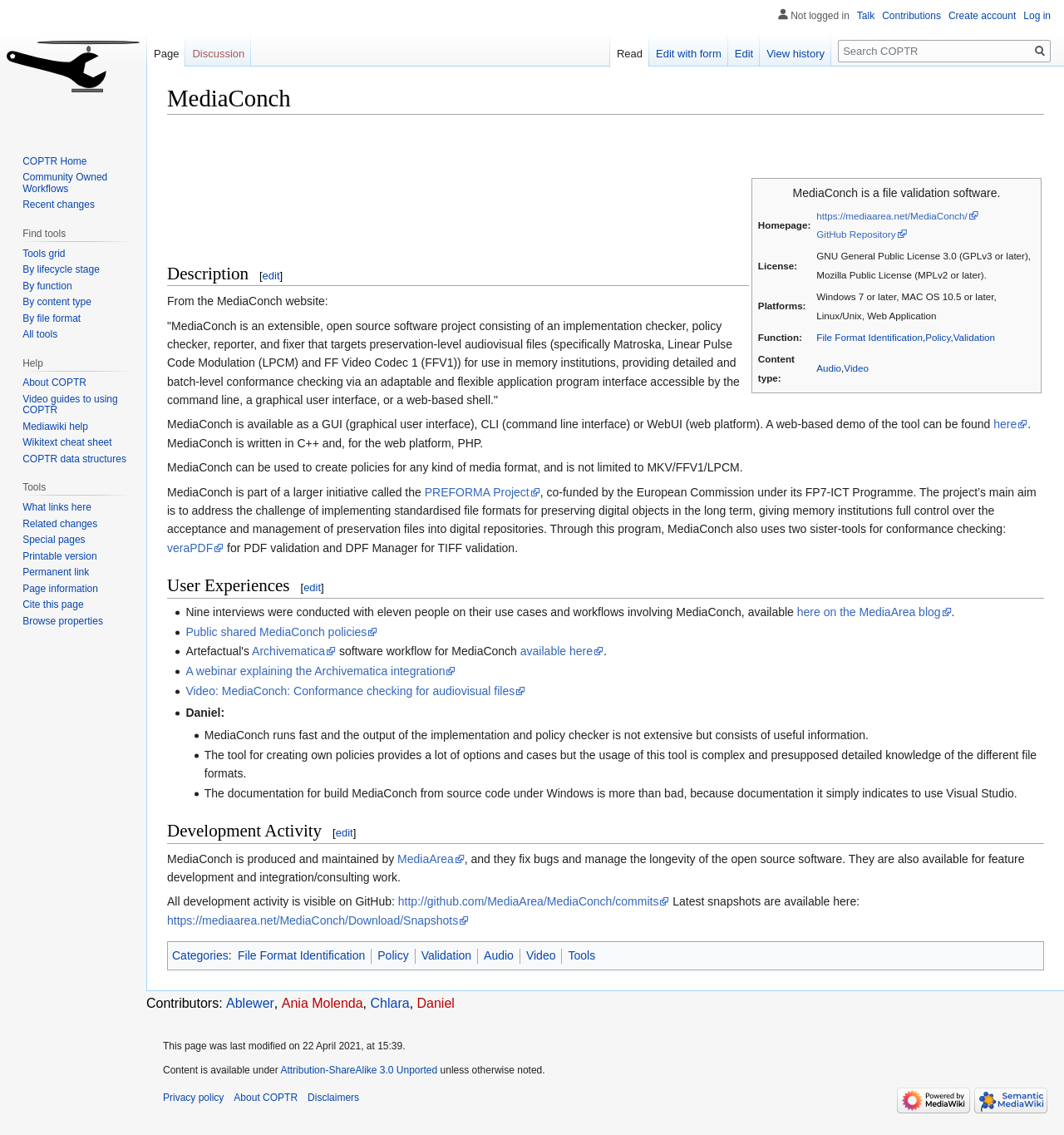Please provide a comprehensive response to the question below by analyzing the image: 
What is the license of MediaConch?

The webpage mentions that MediaConch is licensed under GNU General Public License 3.0 (GPLv3 or later) and Mozilla Public License (MPLv2 or later), which are open-source licenses that allow for free use, modification, and distribution of the software.